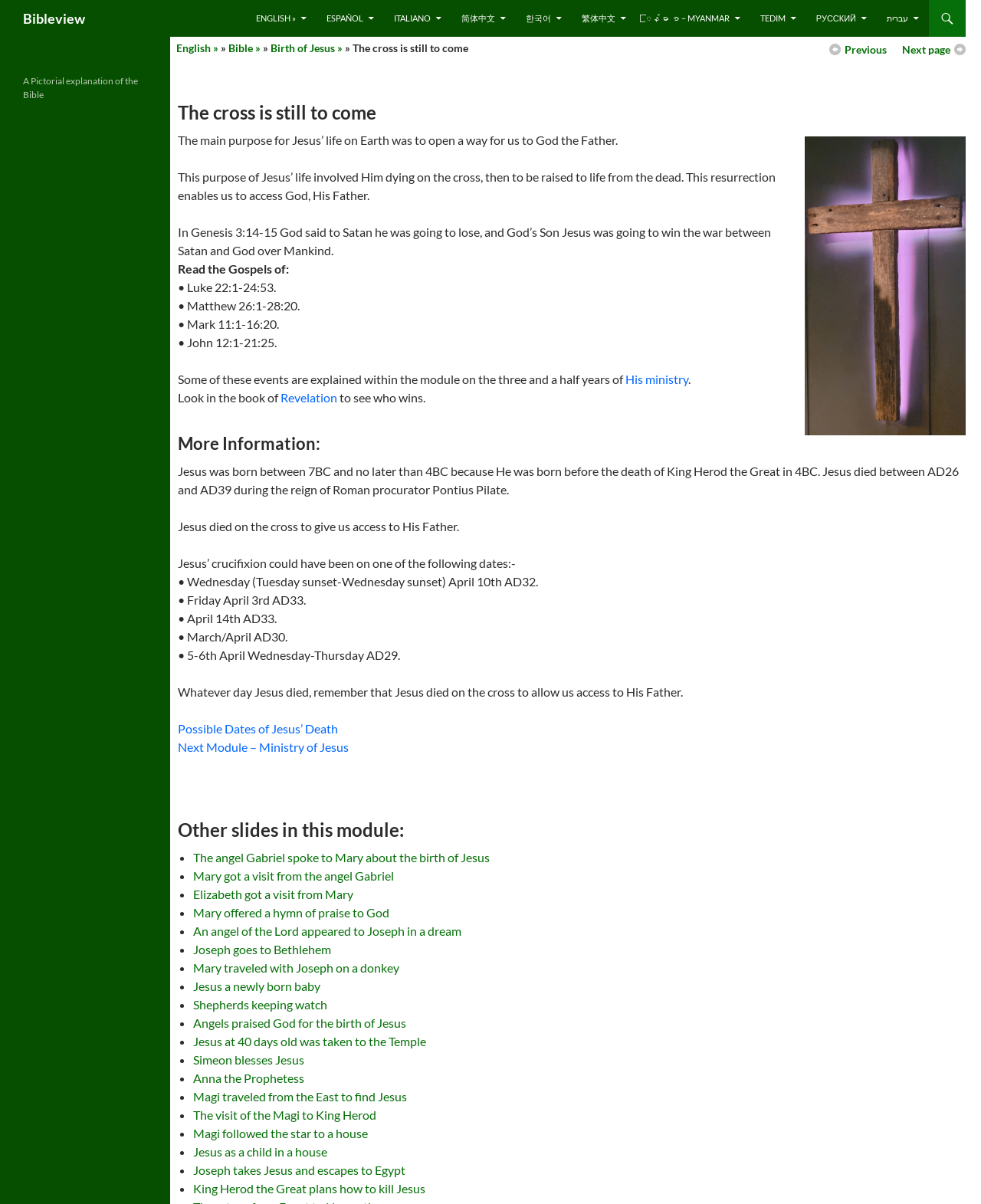Look at the image and answer the question in detail:
What is the name of the book that explains who wins the war between Satan and God over Mankind?

According to the webpage, in Genesis 3:14-15, God said to Satan that He was going to lose, and God's Son Jesus was going to win the war between Satan and God over Mankind.